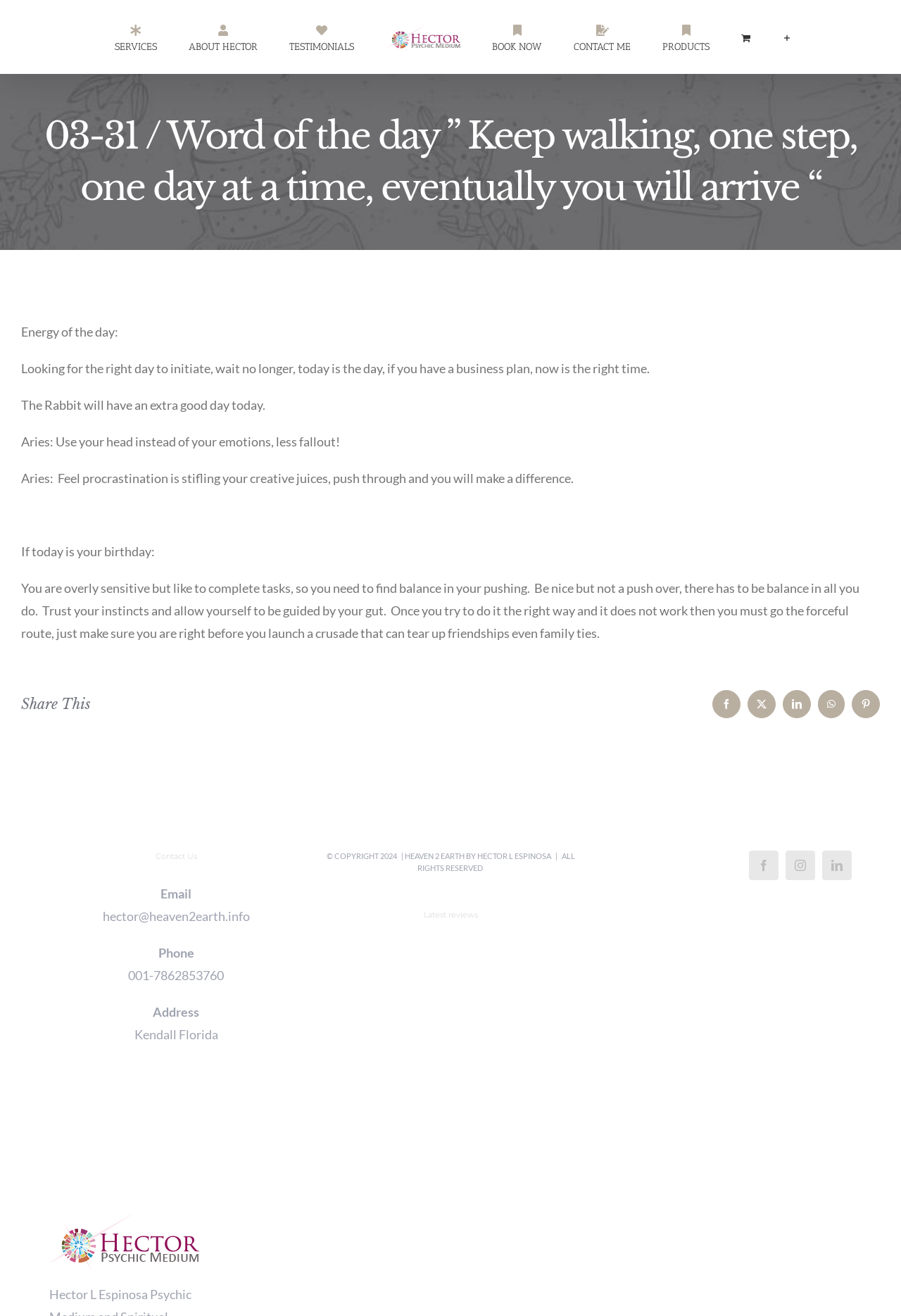What is the recommended action for Aries today?
Use the image to answer the question with a single word or phrase.

Use head instead of emotions